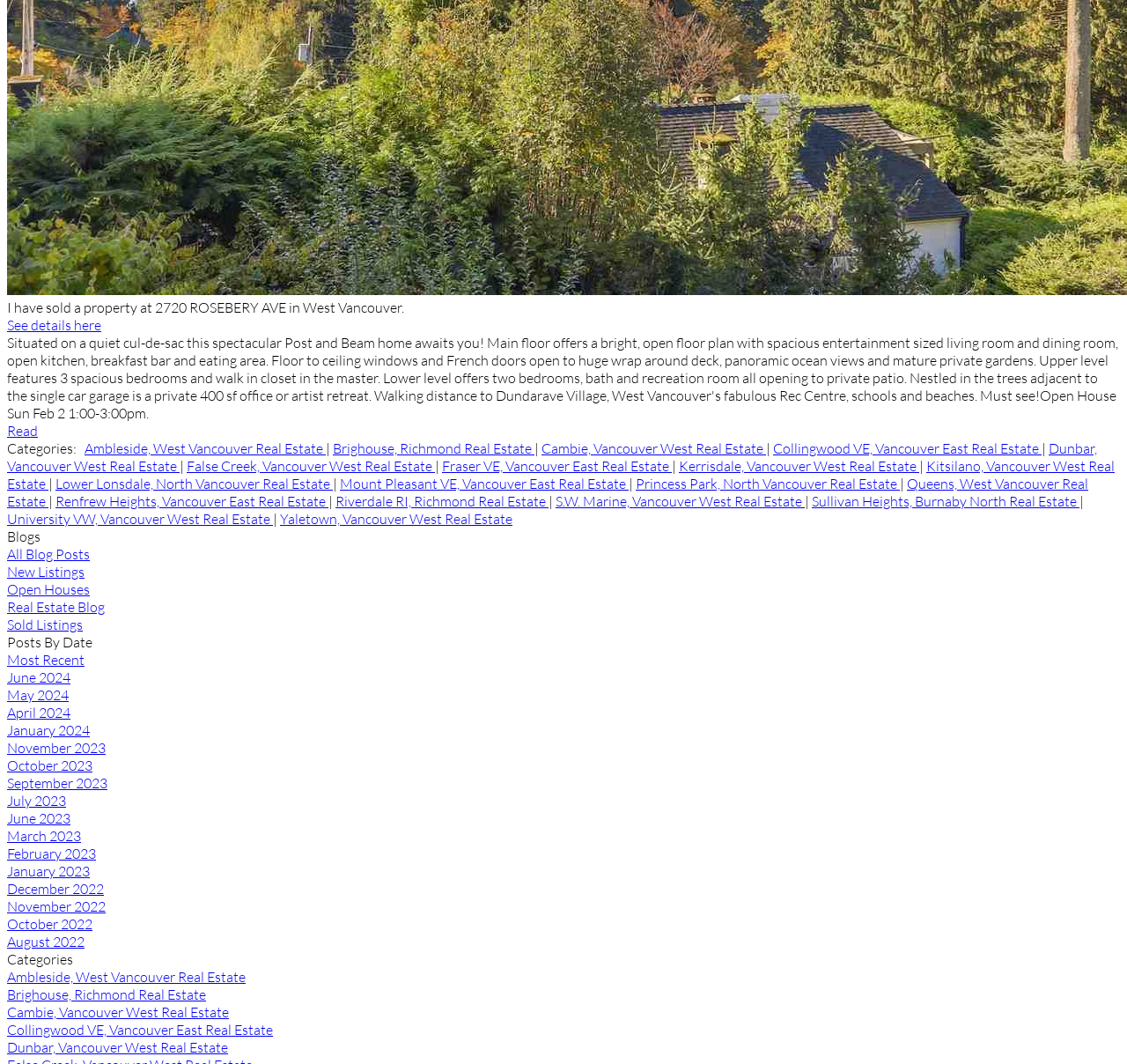What is the address of the sold property?
Use the information from the screenshot to give a comprehensive response to the question.

The answer can be found in the first StaticText element, which says 'I have sold a property at 2720 ROSEBERY AVE in West Vancouver.'